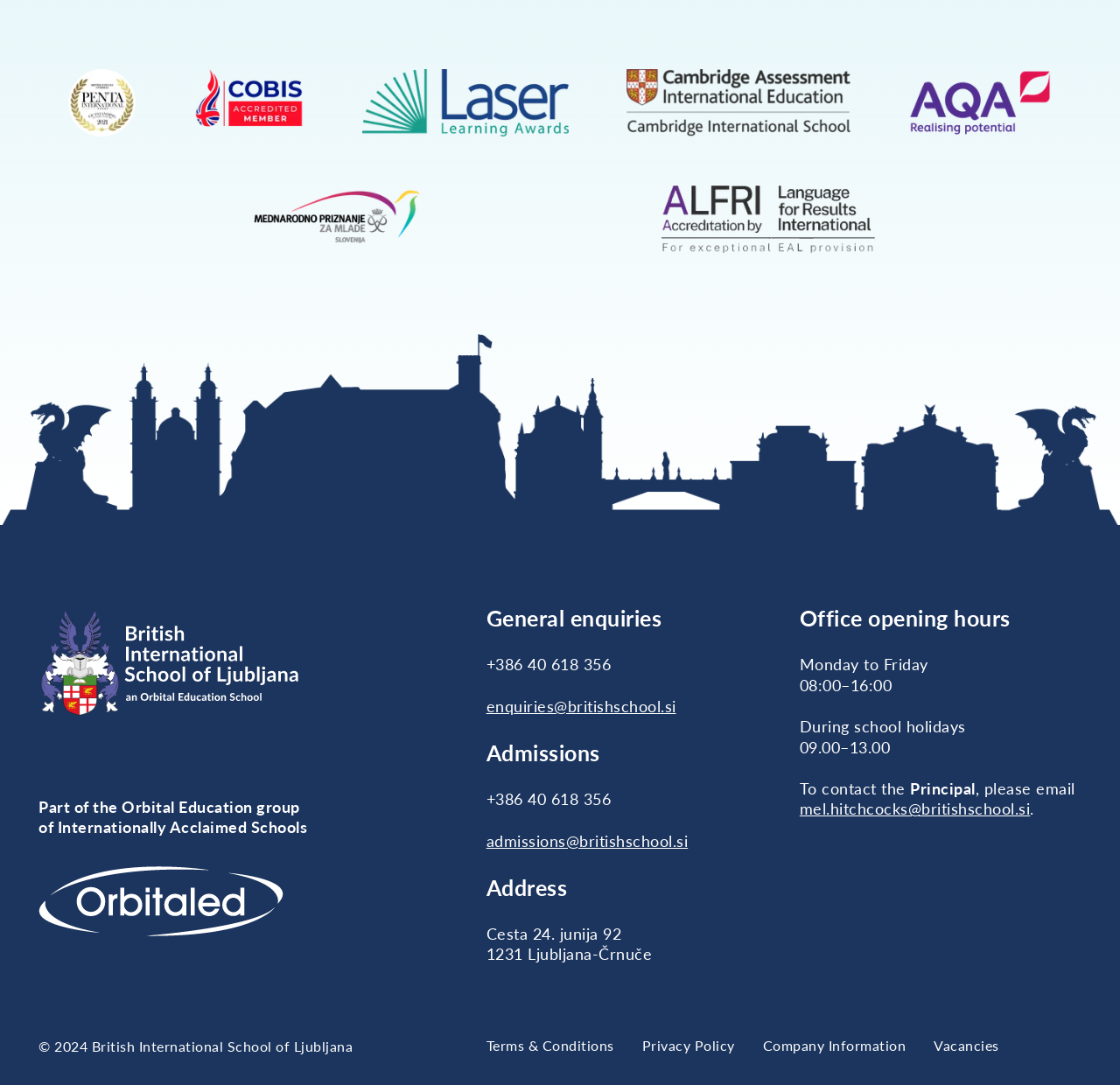Using the given element description, provide the bounding box coordinates (top-left x, top-left y, bottom-right x, bottom-right y) for the corresponding UI element in the screenshot: alt="AQA Realising potential"

[0.799, 0.054, 0.952, 0.136]